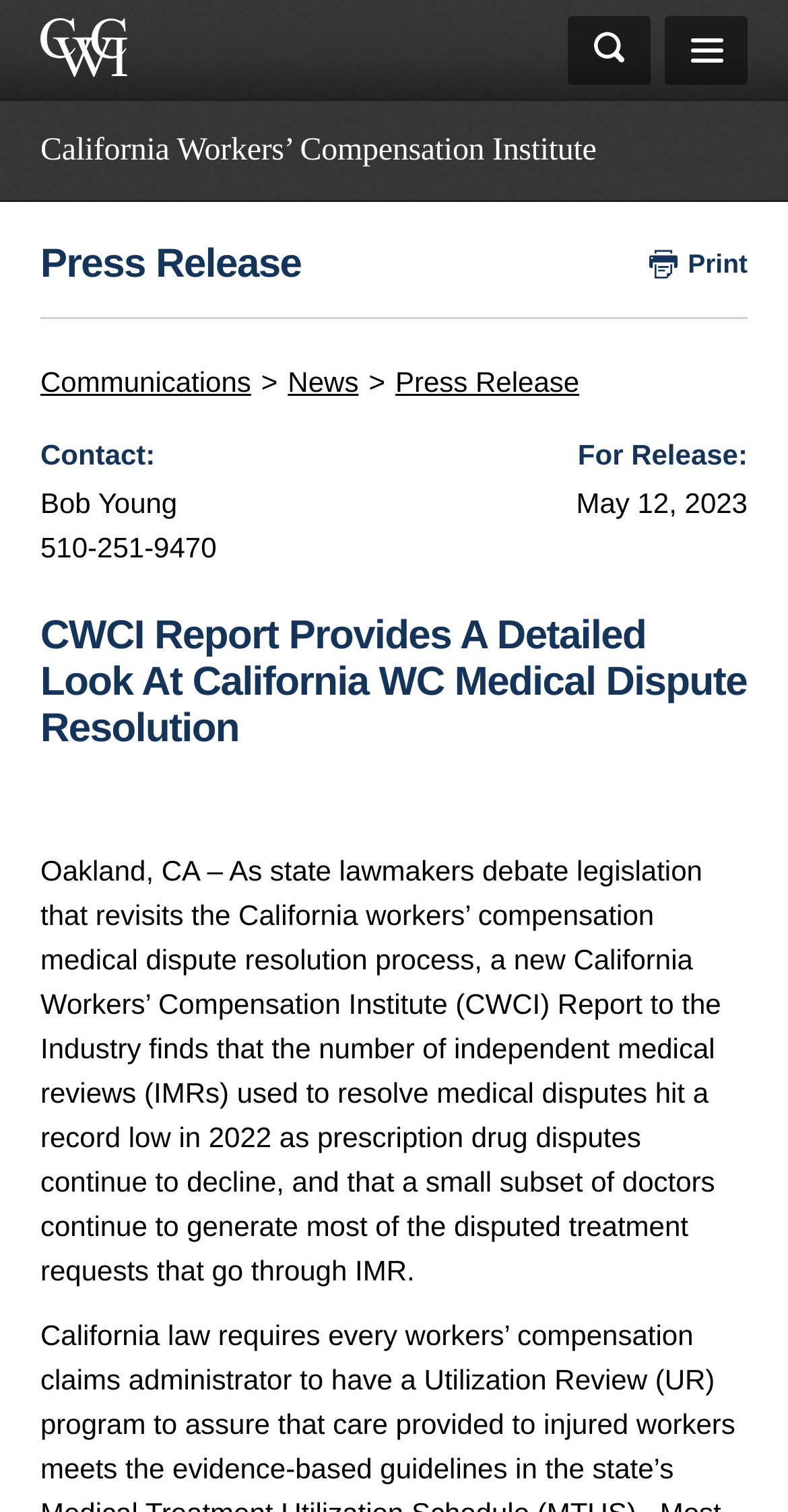Please identify the bounding box coordinates of the region to click in order to complete the task: "search for something". The coordinates must be four float numbers between 0 and 1, specified as [left, top, right, bottom].

[0.0, 0.067, 0.872, 0.111]